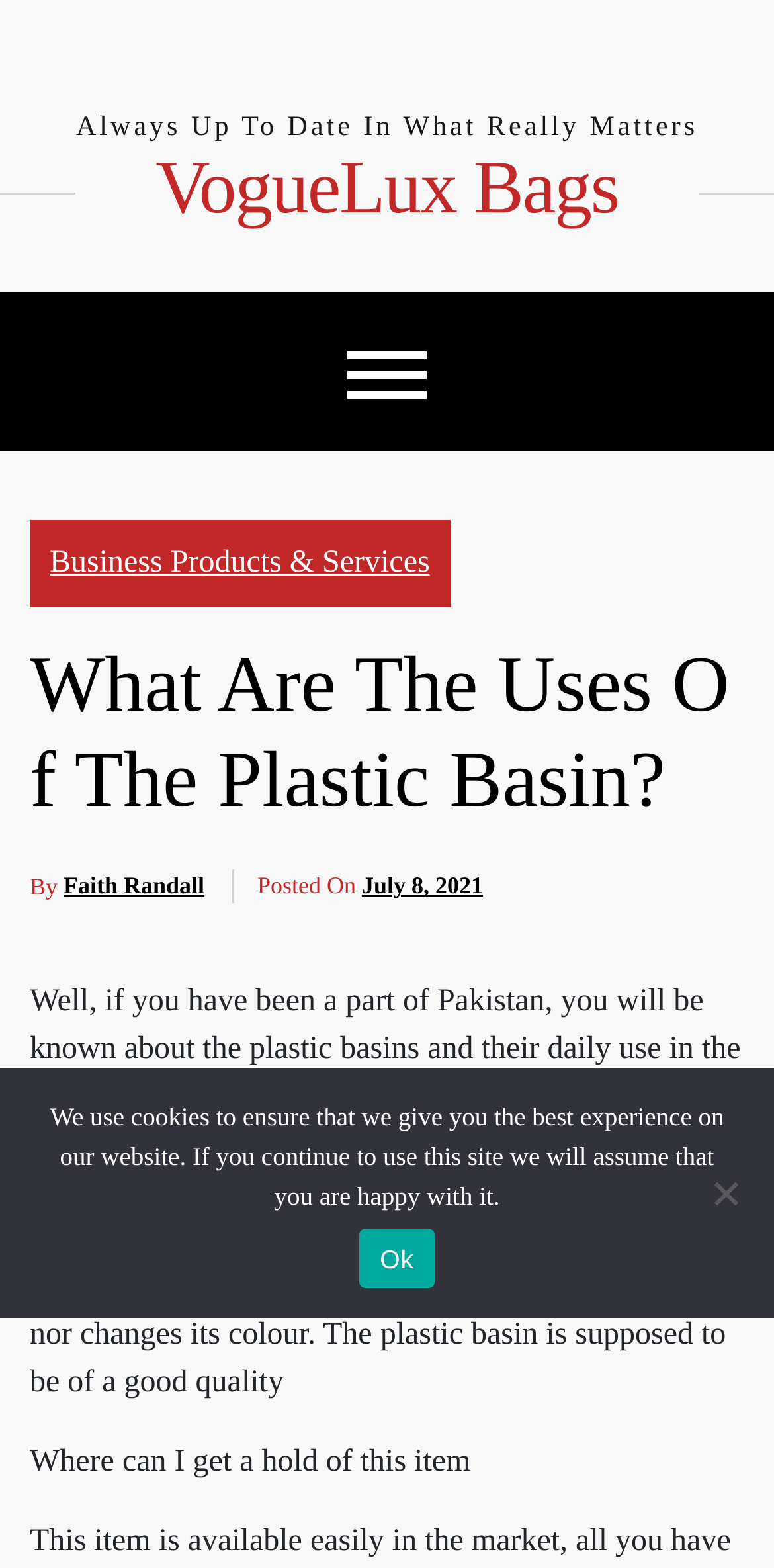When was the article posted? Examine the screenshot and reply using just one word or a brief phrase.

July 8, 2021